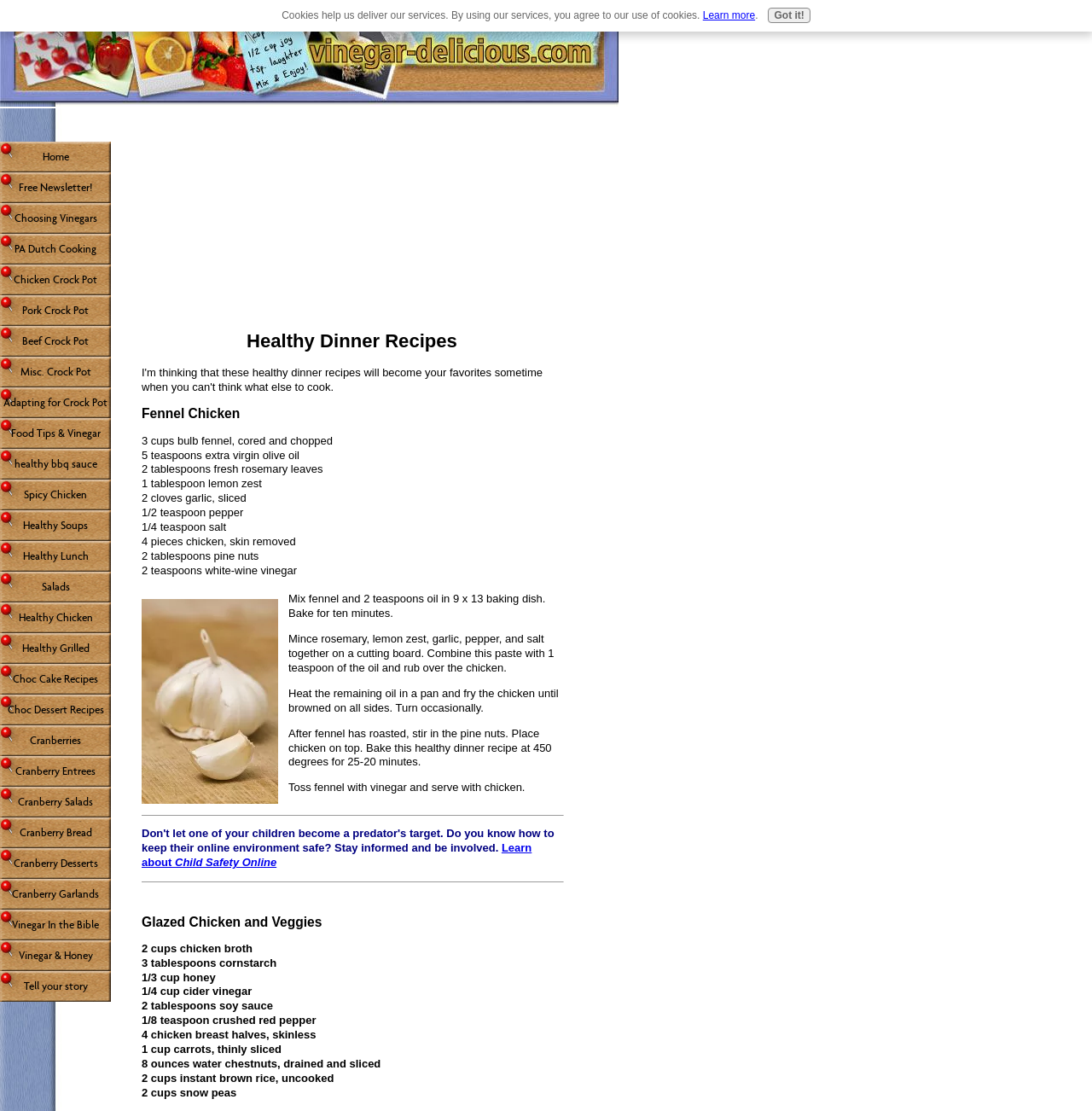Identify the bounding box coordinates of the area you need to click to perform the following instruction: "Click on the 'Healthy Chicken' link".

[0.0, 0.542, 0.102, 0.57]